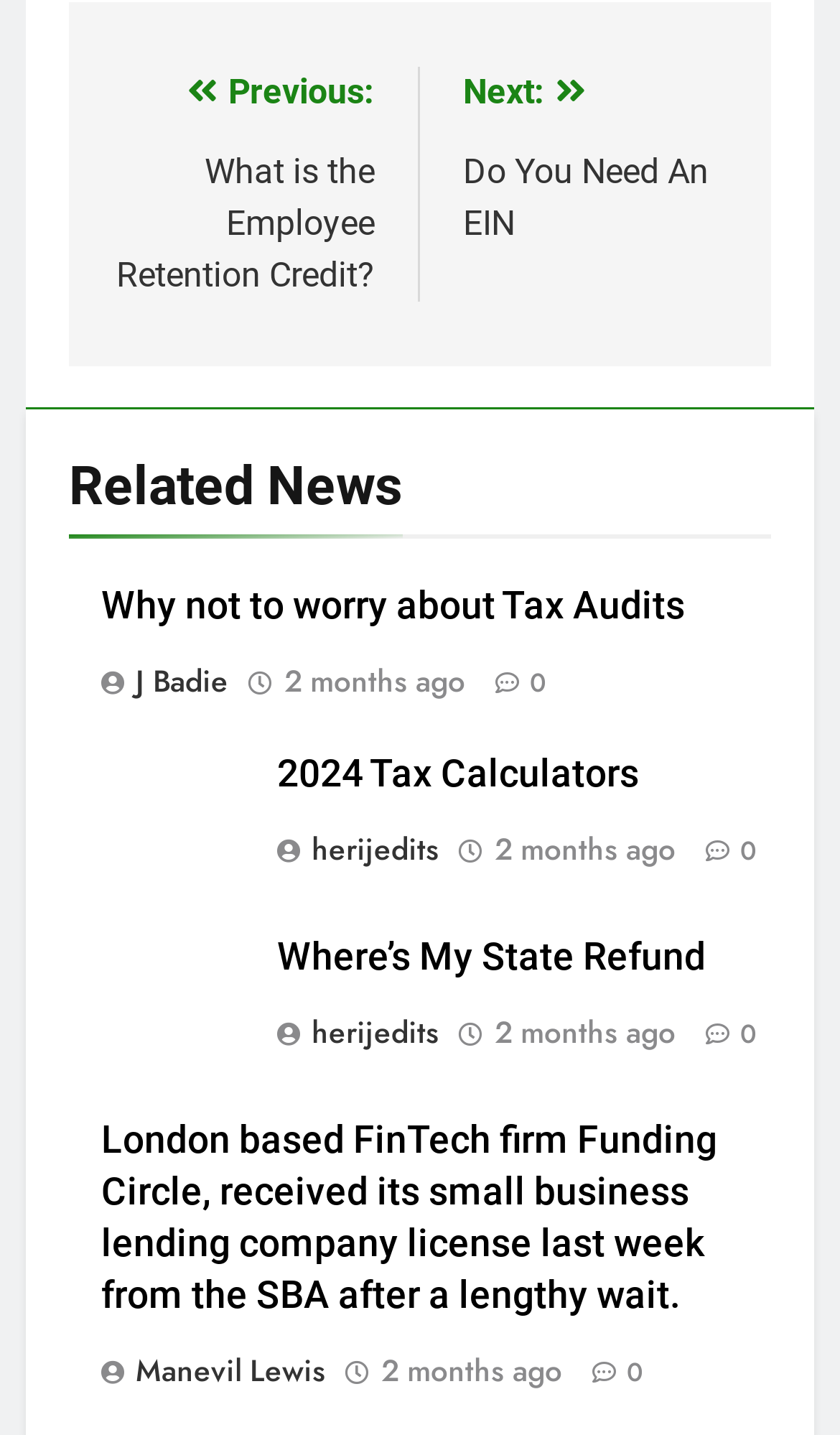Locate the bounding box coordinates of the clickable area to execute the instruction: "Read 'Why not to worry about Tax Audits' article". Provide the coordinates as four float numbers between 0 and 1, represented as [left, top, right, bottom].

[0.121, 0.406, 0.918, 0.441]